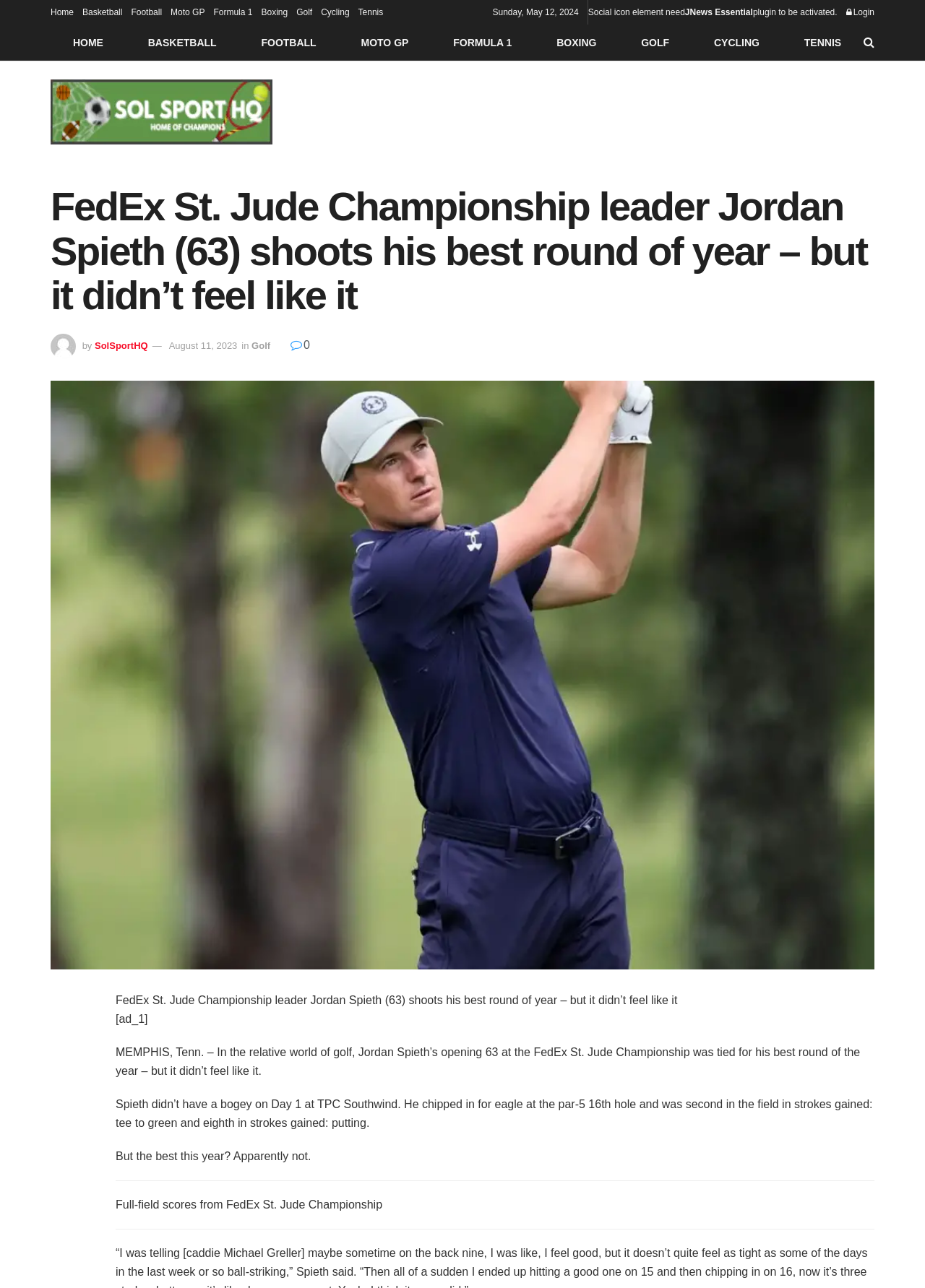Reply to the question with a single word or phrase:
What is the name of the golf course where the championship is held?

TPC Southwind